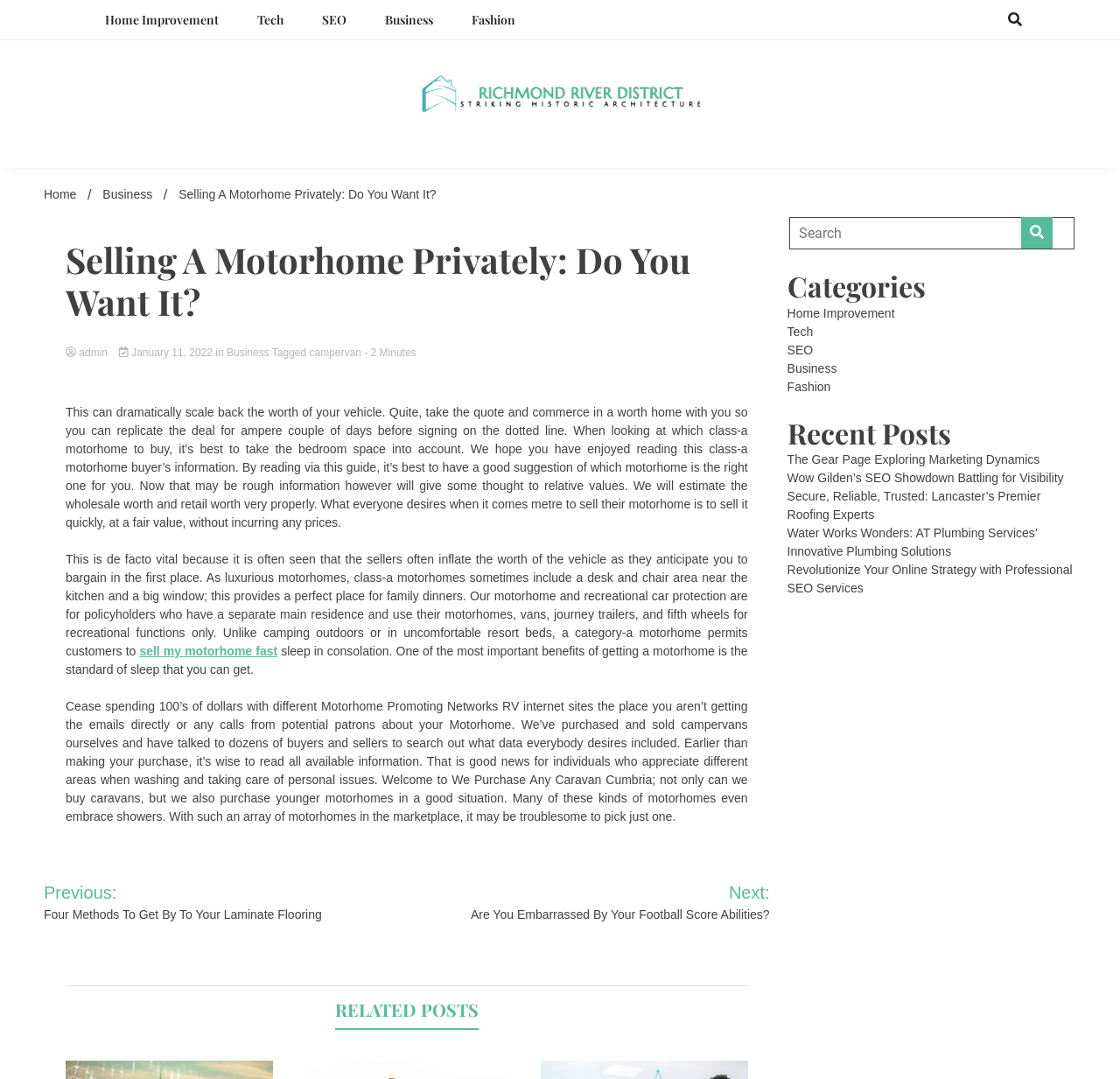Please provide the bounding box coordinates for the element that needs to be clicked to perform the following instruction: "Click on Home Improvement". The coordinates should be given as four float numbers between 0 and 1, i.e., [left, top, right, bottom].

[0.078, 0.0, 0.211, 0.036]